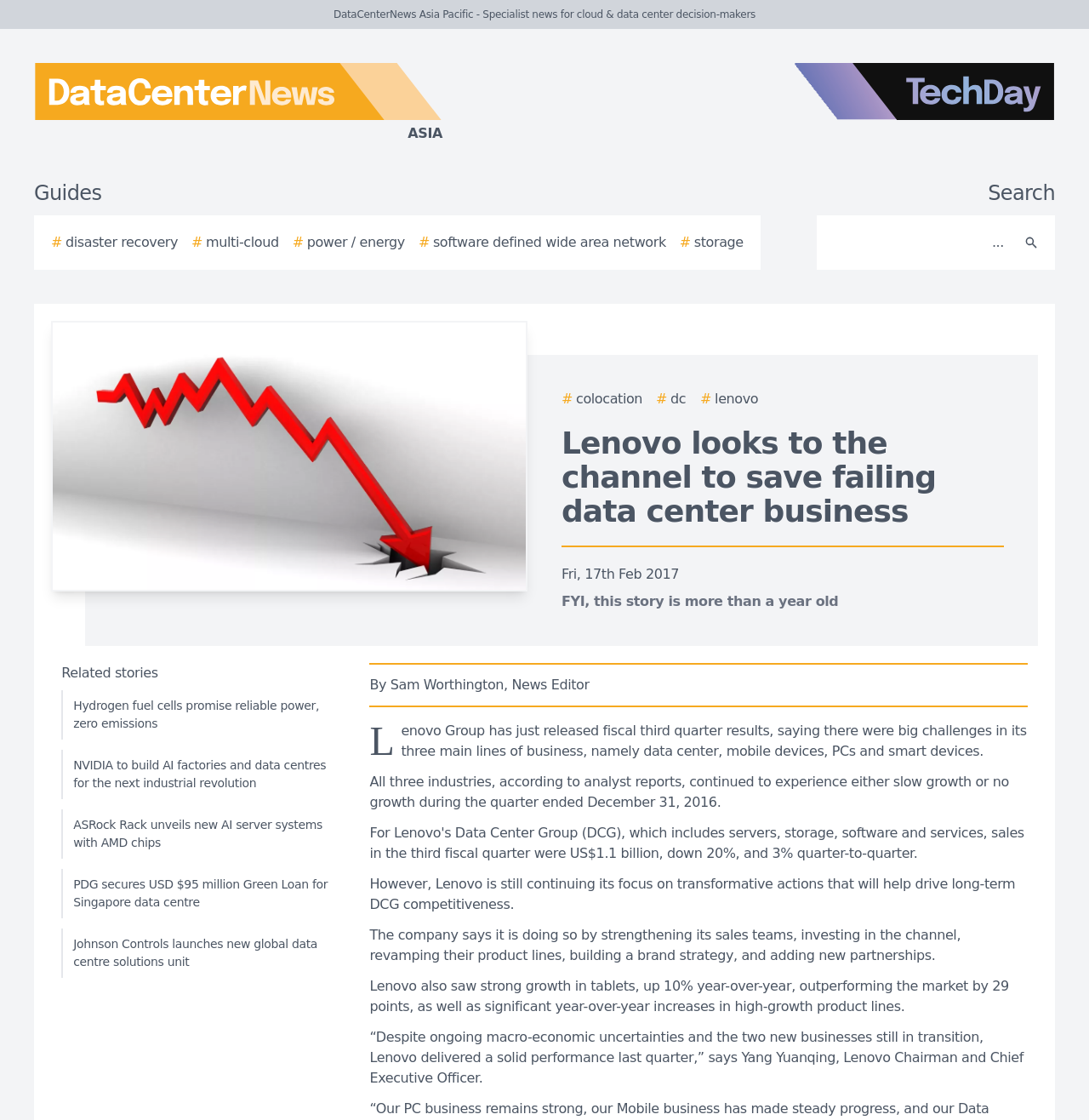Calculate the bounding box coordinates of the UI element given the description: "# storage".

[0.624, 0.207, 0.683, 0.226]